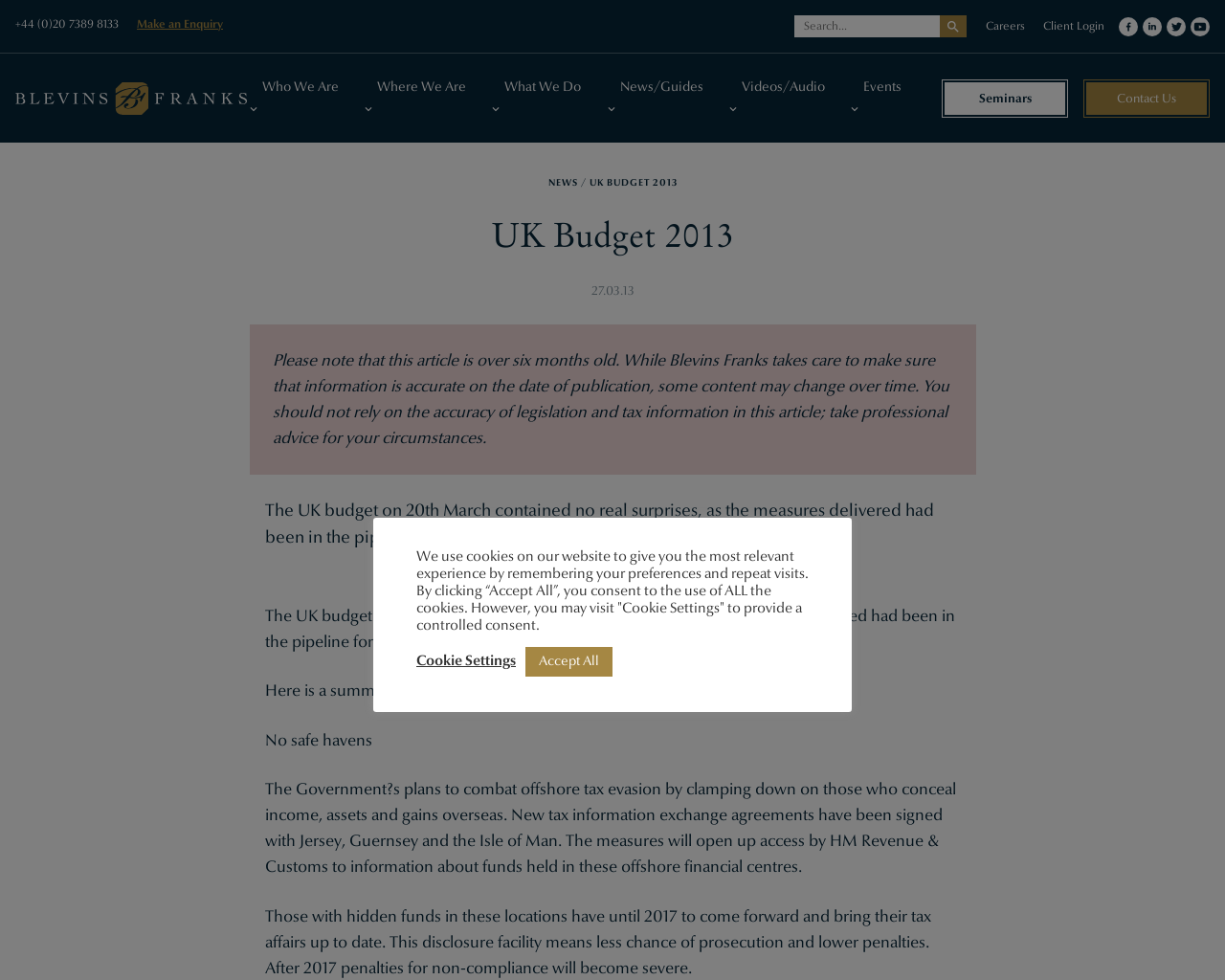Please find and report the bounding box coordinates of the element to click in order to perform the following action: "View seminars". The coordinates should be expressed as four float numbers between 0 and 1, in the format [left, top, right, bottom].

[0.769, 0.081, 0.872, 0.12]